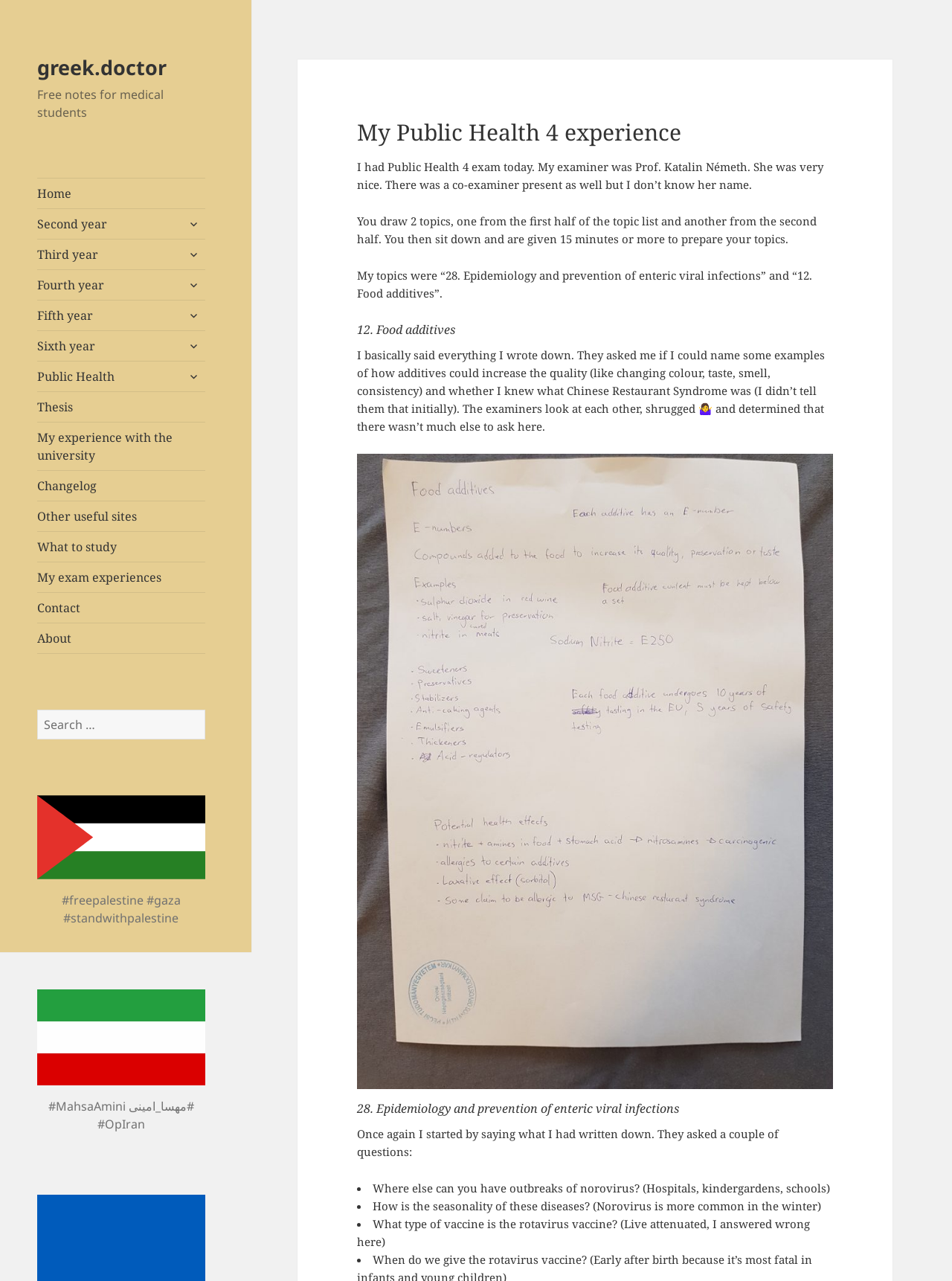Please find and report the primary heading text from the webpage.

My Public Health 4 experience